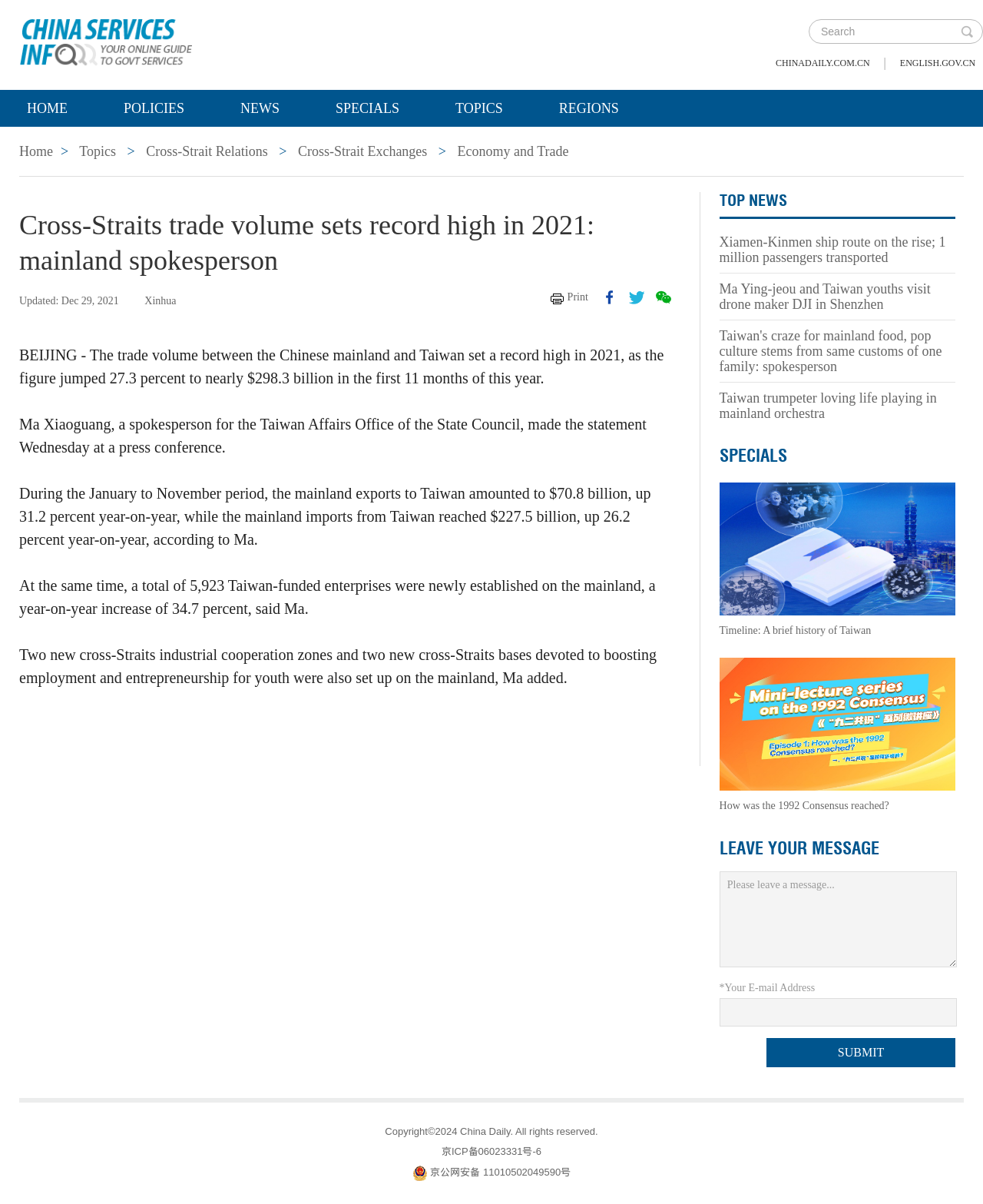What is the name of the spokesperson for the Taiwan Affairs Office of the State Council?
Can you provide a detailed and comprehensive answer to the question?

According to the article, Ma Xiaoguang, a spokesperson for the Taiwan Affairs Office of the State Council, made a statement on Wednesday at a press conference.